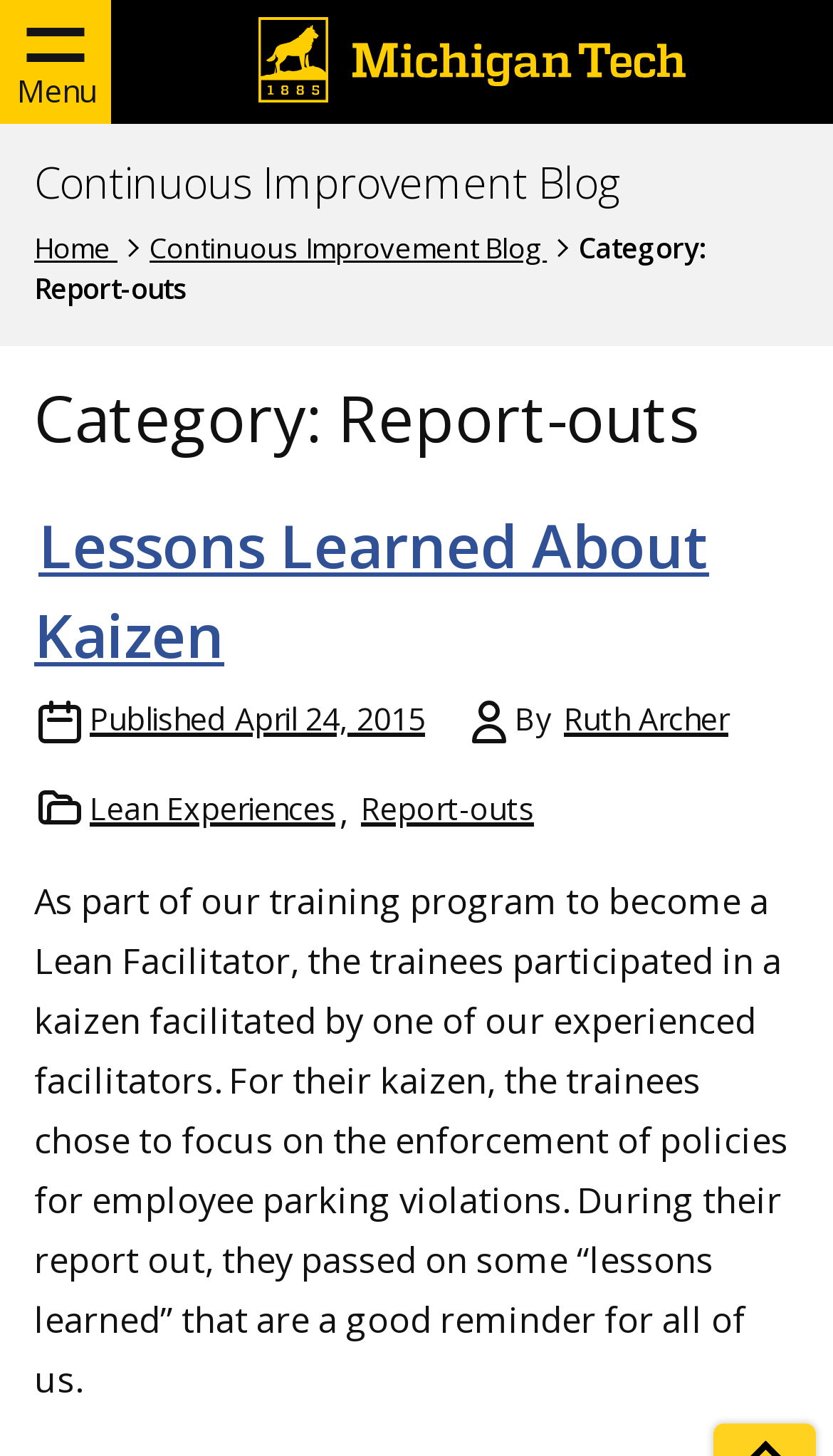Provide a single word or phrase to answer the given question: 
What is the category of the posts on this page?

Report-outs